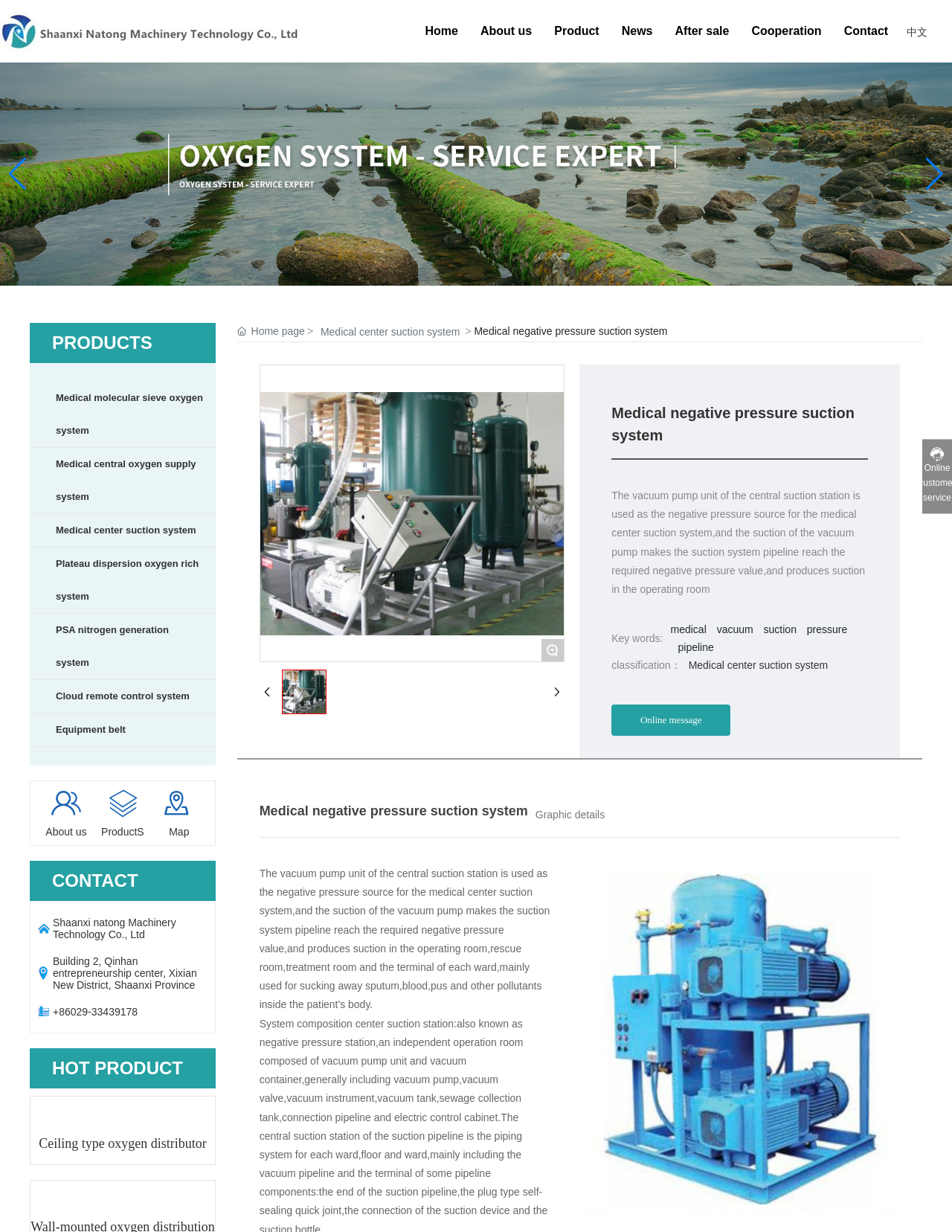Determine the bounding box for the UI element that matches this description: "alt="About us" title="About us"".

[0.054, 0.646, 0.085, 0.656]